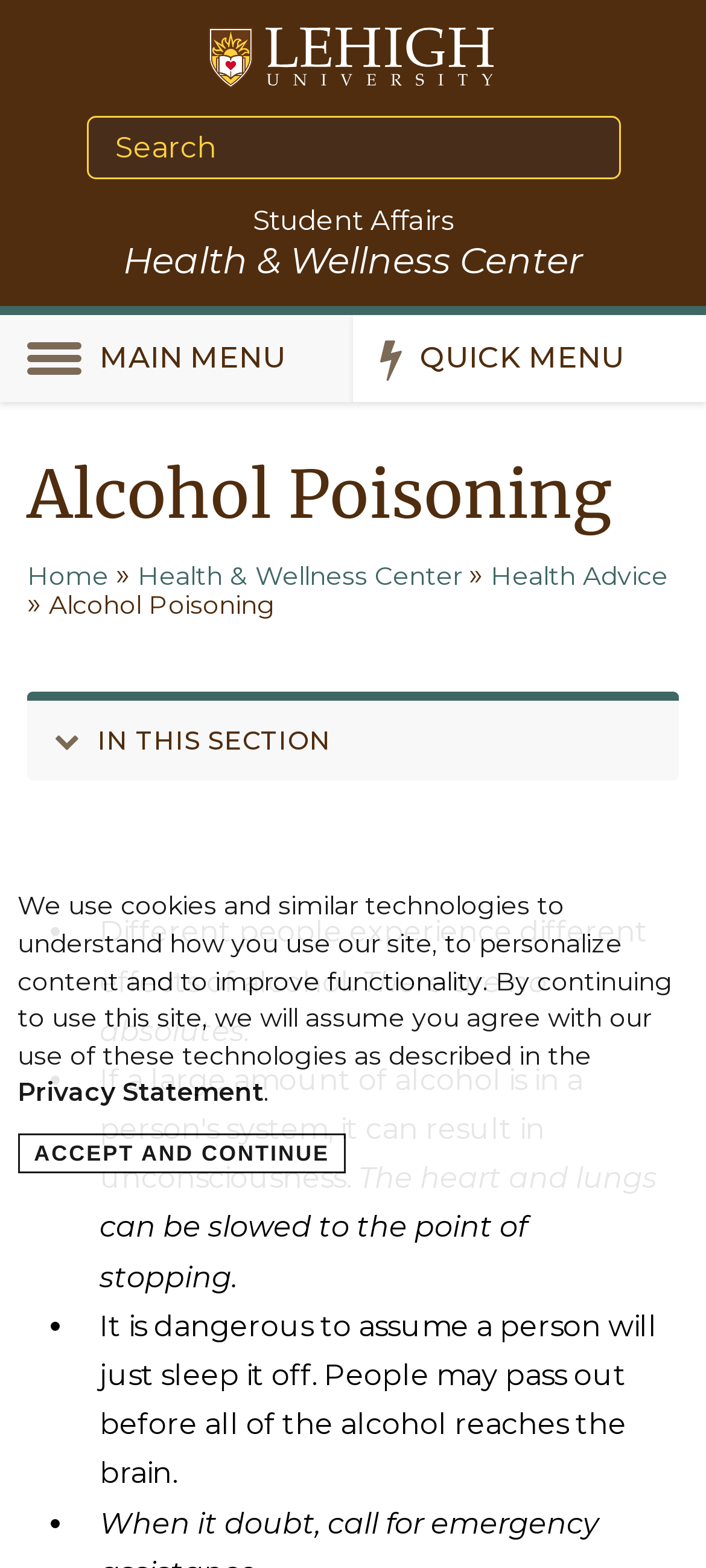Determine the bounding box coordinates of the clickable element to complete this instruction: "Toggle the Main Menu". Provide the coordinates in the format of four float numbers between 0 and 1, [left, top, right, bottom].

[0.0, 0.201, 0.5, 0.256]